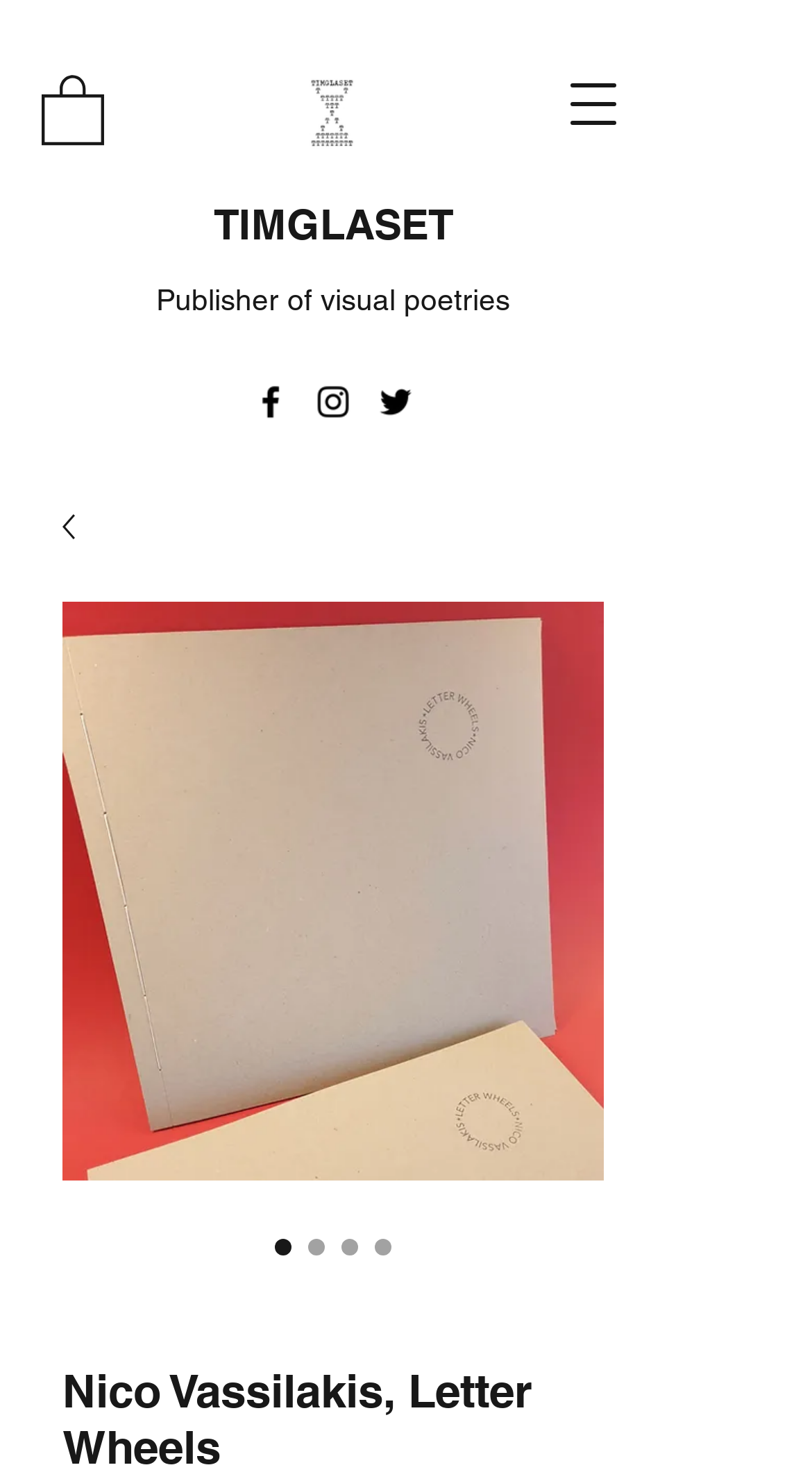Identify the bounding box for the UI element described as: "aria-label="Twitter"". Ensure the coordinates are four float numbers between 0 and 1, formatted as [left, top, right, bottom].

[0.462, 0.259, 0.513, 0.287]